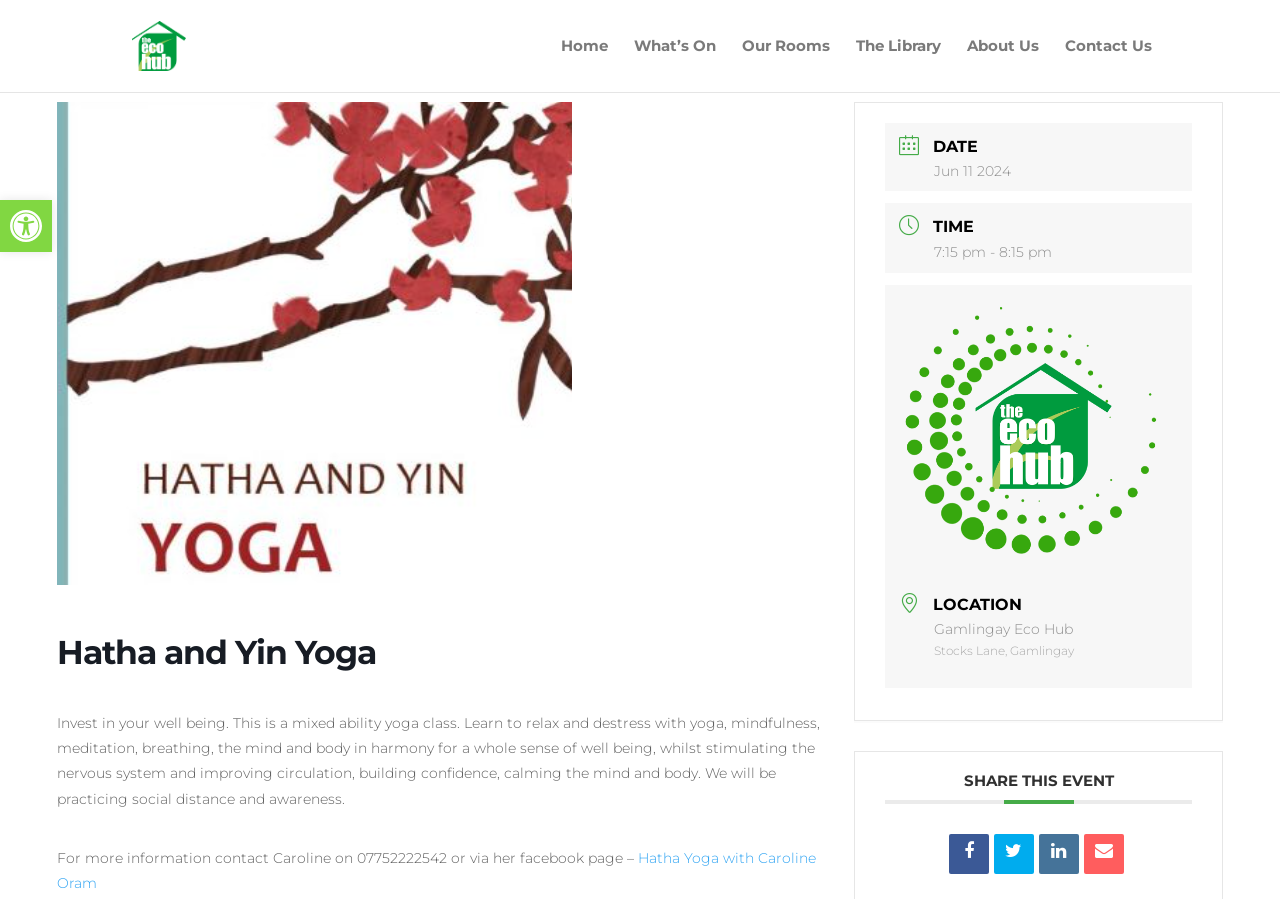What is the time of the yoga class?
Please craft a detailed and exhaustive response to the question.

I can see that the 'TIME' heading is present on the webpage, and under it, the description list detail mentions '7:15 pm - 8:15 pm'. Therefore, I can conclude that the time of the yoga class is 7:15 pm - 8:15 pm.